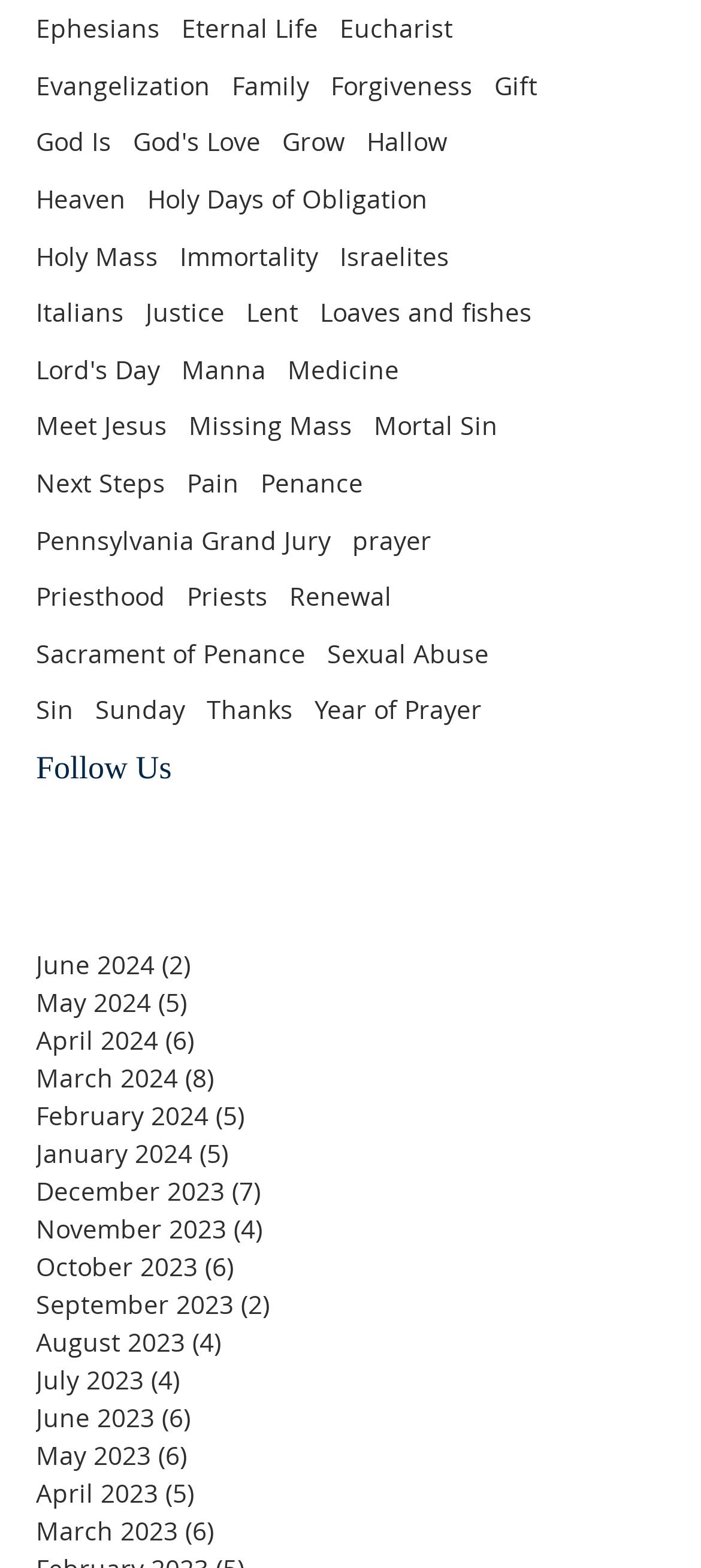Locate the bounding box coordinates of the element's region that should be clicked to carry out the following instruction: "Discover what it means to Meet Jesus". The coordinates need to be four float numbers between 0 and 1, i.e., [left, top, right, bottom].

[0.051, 0.261, 0.238, 0.283]